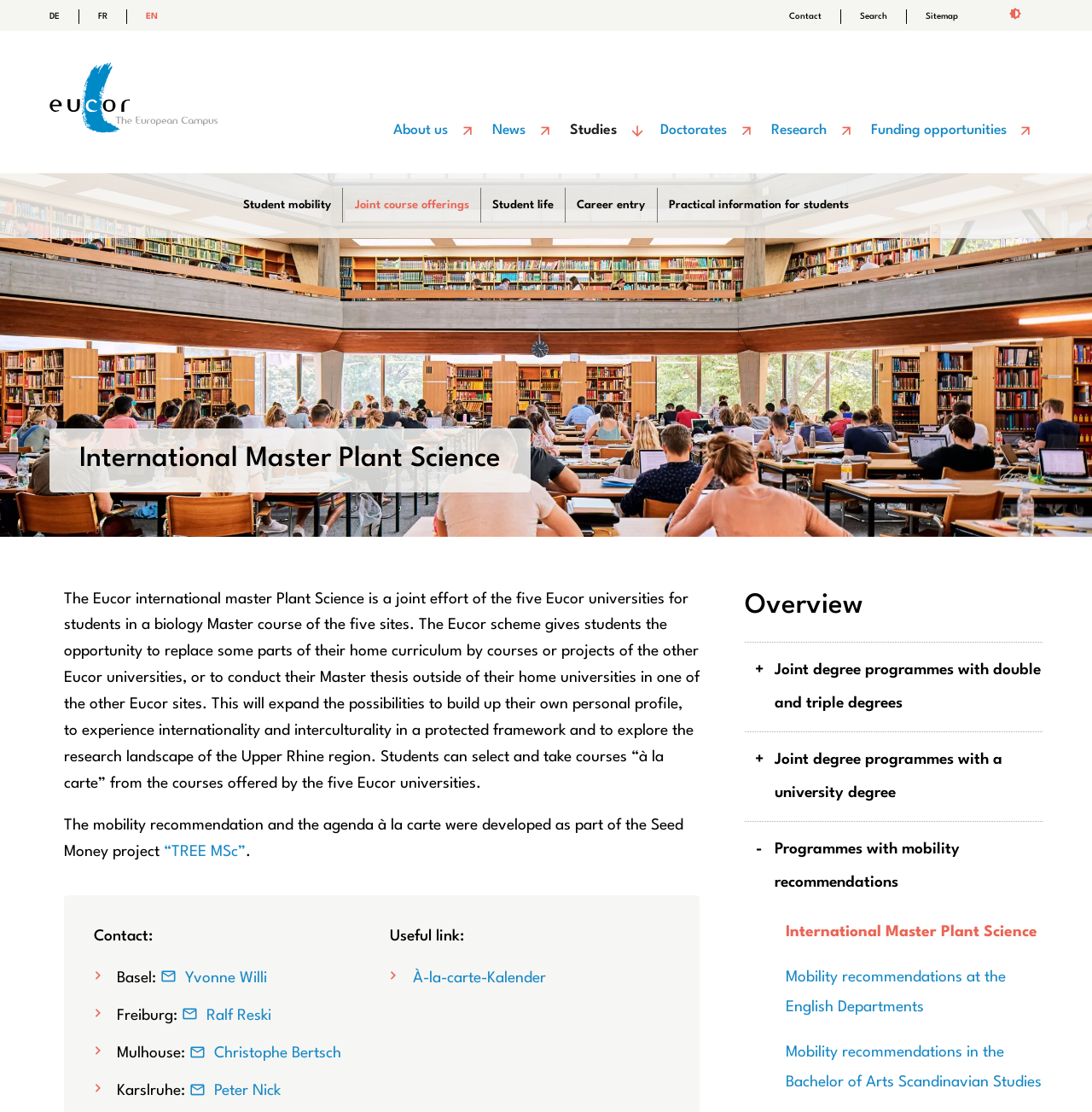Carefully examine the image and provide an in-depth answer to the question: How many universities are part of the Eucor scheme?

I found the answer by reading the text that describes the Eucor scheme, which mentions that it is a joint effort of the five Eucor universities.